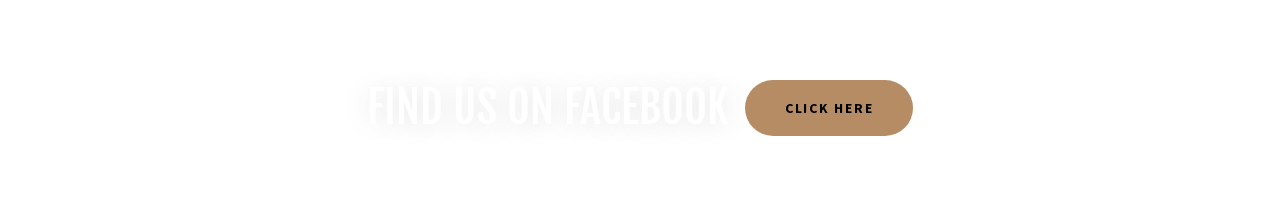Interpret the image and provide an in-depth description.

The image showcases a prominent call-to-action banner urging visitors to engage with the social media presence of the entity. Displayed centrally is a bold heading that reads "FIND US ON FACEBOOK," designed to attract attention and encourage interaction. Below this heading, there is a clickable button labeled "CLICK HERE," inviting users to take action and connect with the organization on Facebook. The overall aesthetic is simple yet impactful, with a clean layout that emphasizes online engagement, making it easy for viewers to follow and interact with the entity's social media.